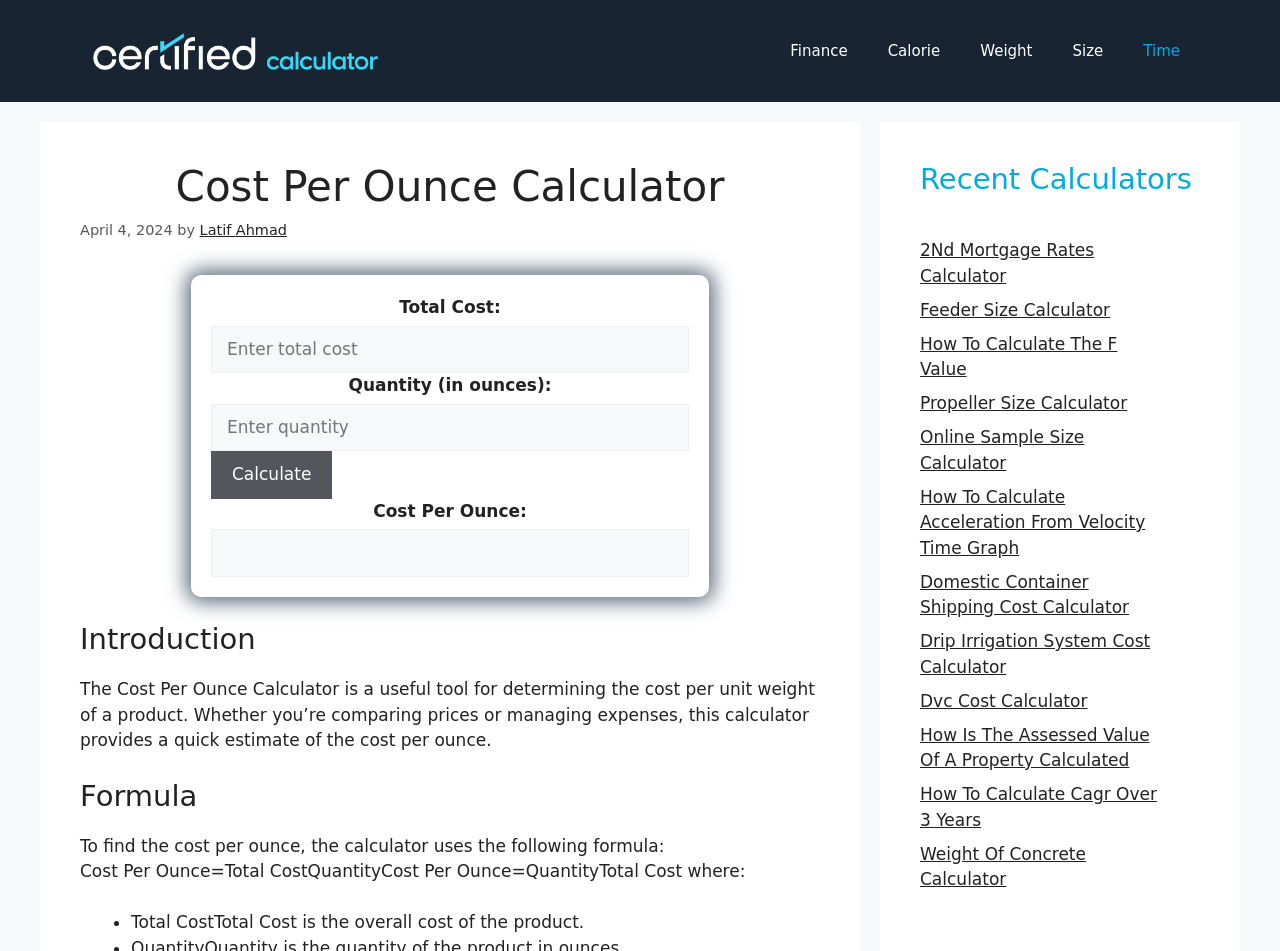What type of calculators are listed in the 'Recent Calculators' section?
Please provide a single word or phrase answer based on the image.

Various calculators